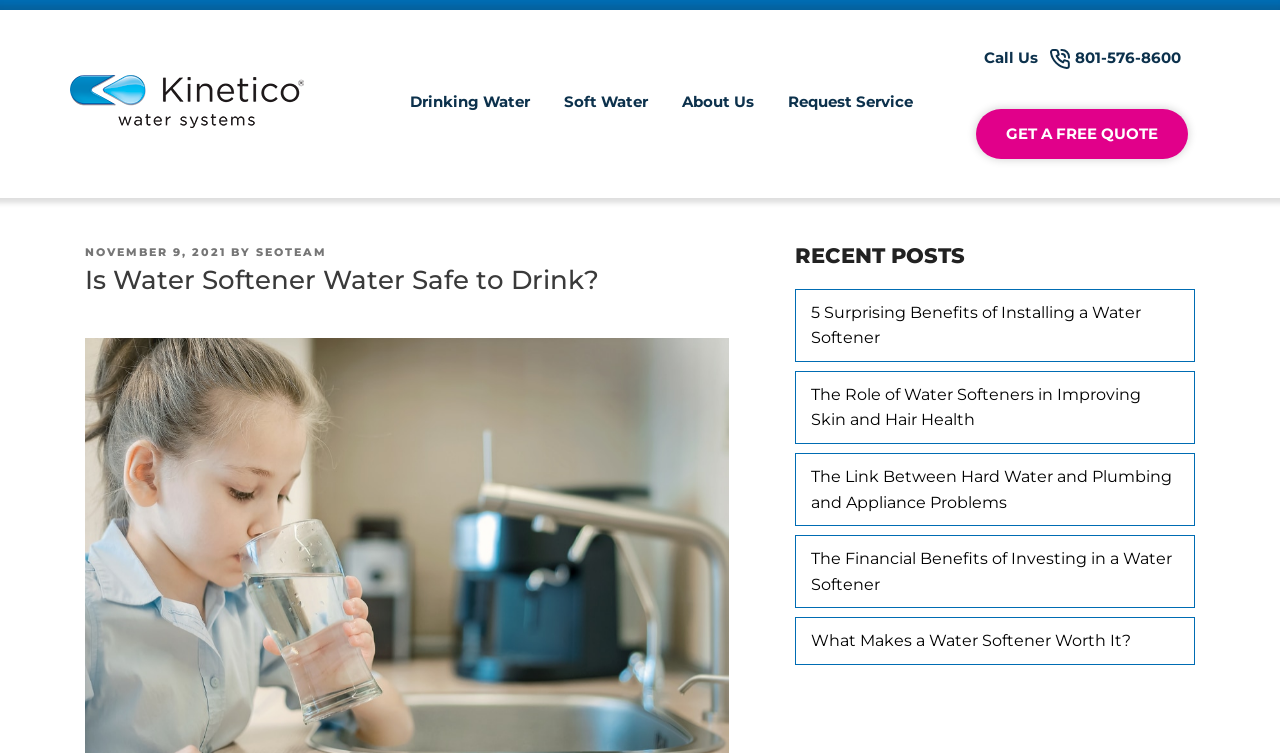What is the topic of the main article?
Look at the image and answer the question using a single word or phrase.

Water softener safety